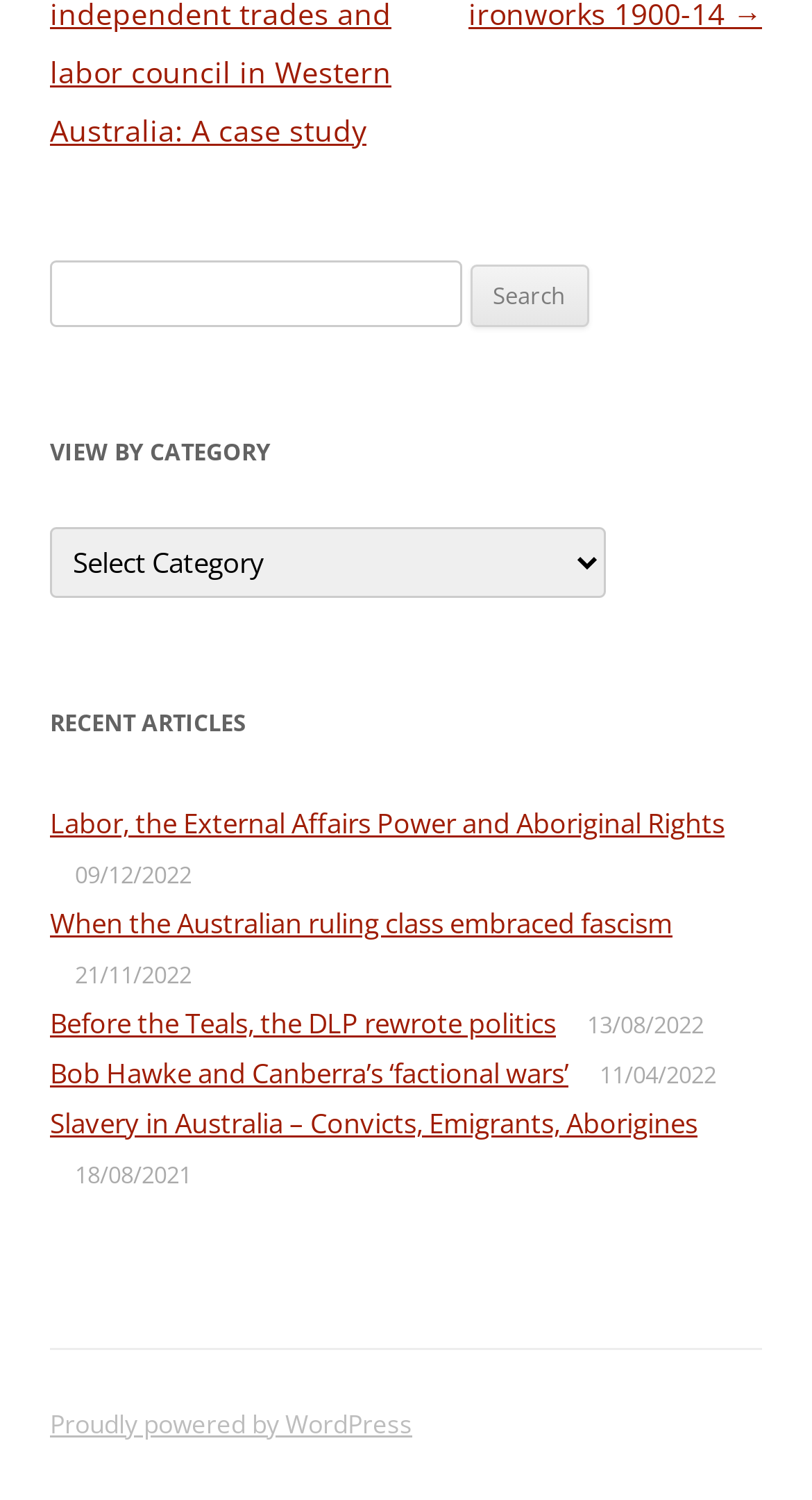Refer to the image and offer a detailed explanation in response to the question: How many article links are on the page?

I counted the number of link elements with article titles, which are 'Labor, the External Affairs Power and Aboriginal Rights', 'When the Australian ruling class embraced fascism', 'Before the Teals, the DLP rewrote politics', 'Bob Hawke and Canberra’s ‘factional wars’', and 'Slavery in Australia – Convicts, Emigrants, Aborigines'. There are 5 article links in total.